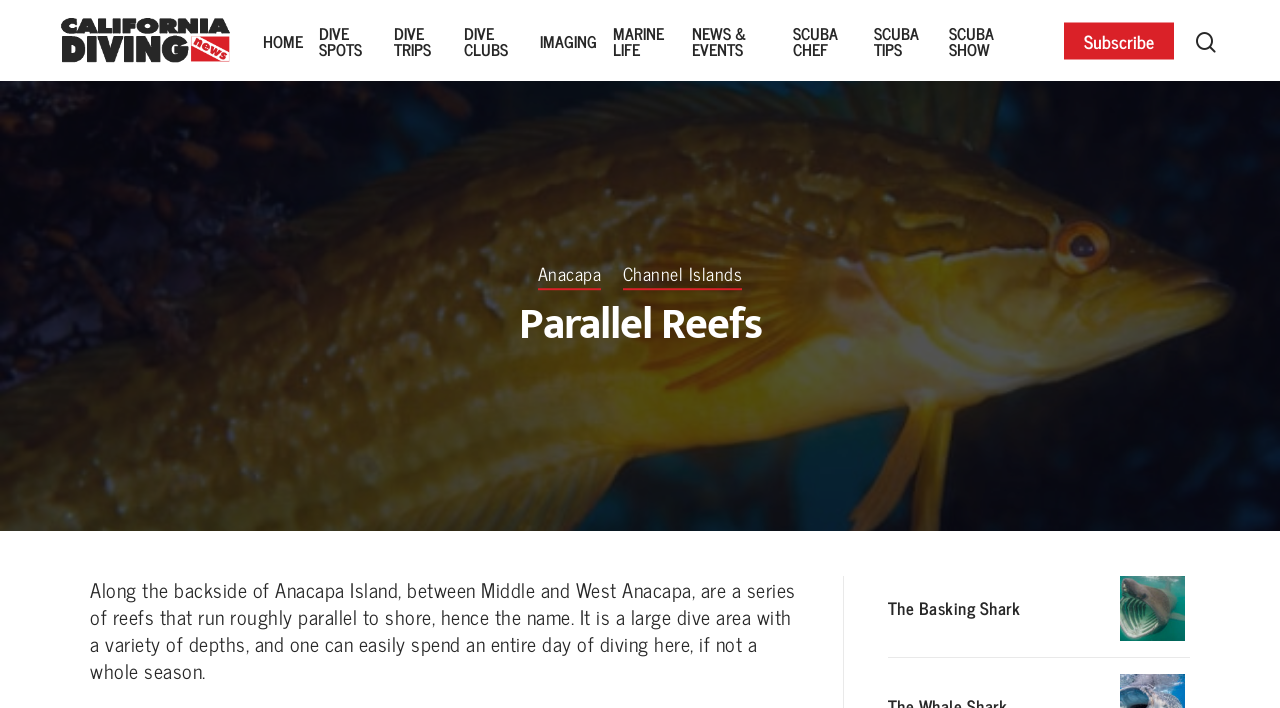What is the location of the reefs?
Provide a thorough and detailed answer to the question.

I found the answer by looking at the text content of the StaticText element, which describes the location of the reefs as 'Along the backside of Anacapa Island, between Middle and West Anacapa...'. This suggests that the location of the reefs is the backside of Anacapa Island.